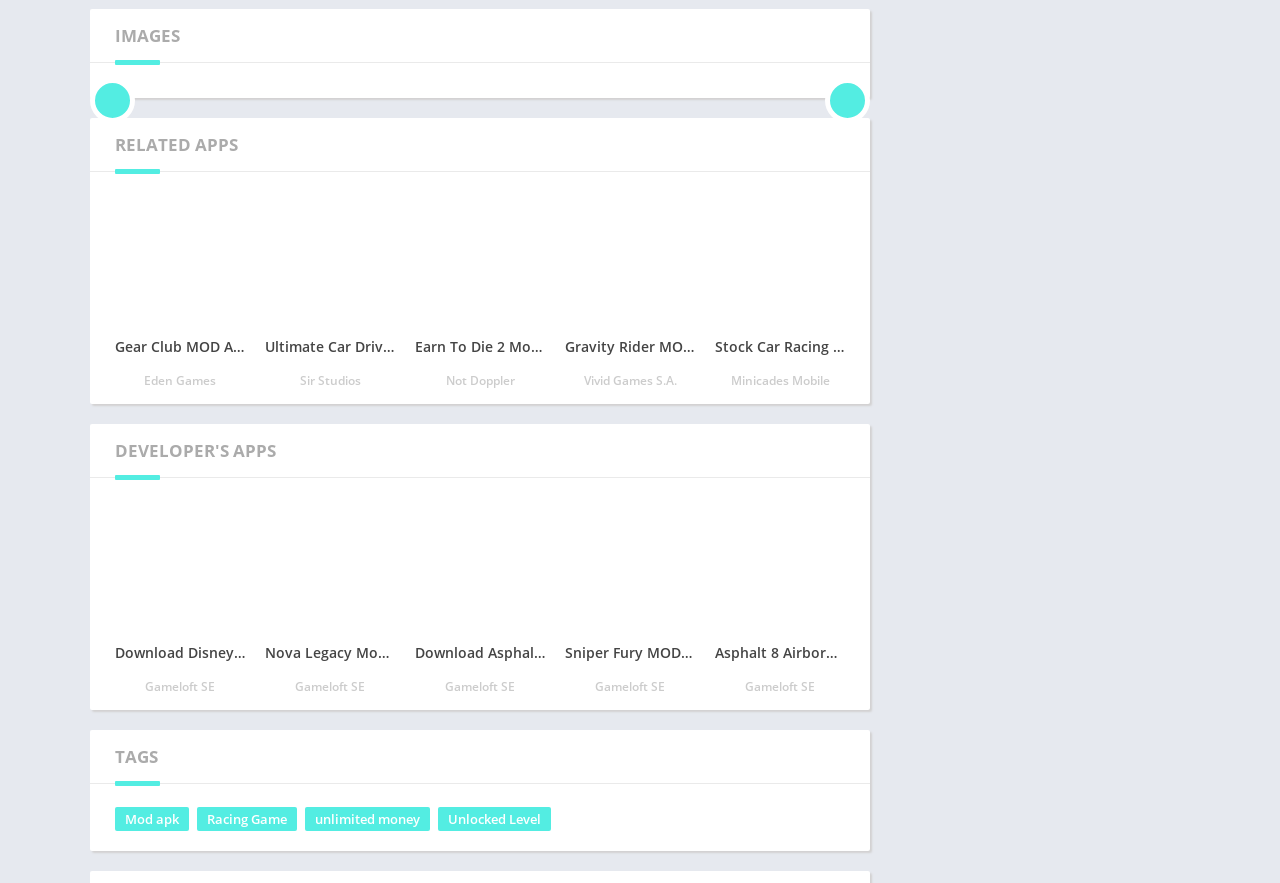Find the bounding box coordinates of the element's region that should be clicked in order to follow the given instruction: "Visit The Single Remedy website". The coordinates should consist of four float numbers between 0 and 1, i.e., [left, top, right, bottom].

None